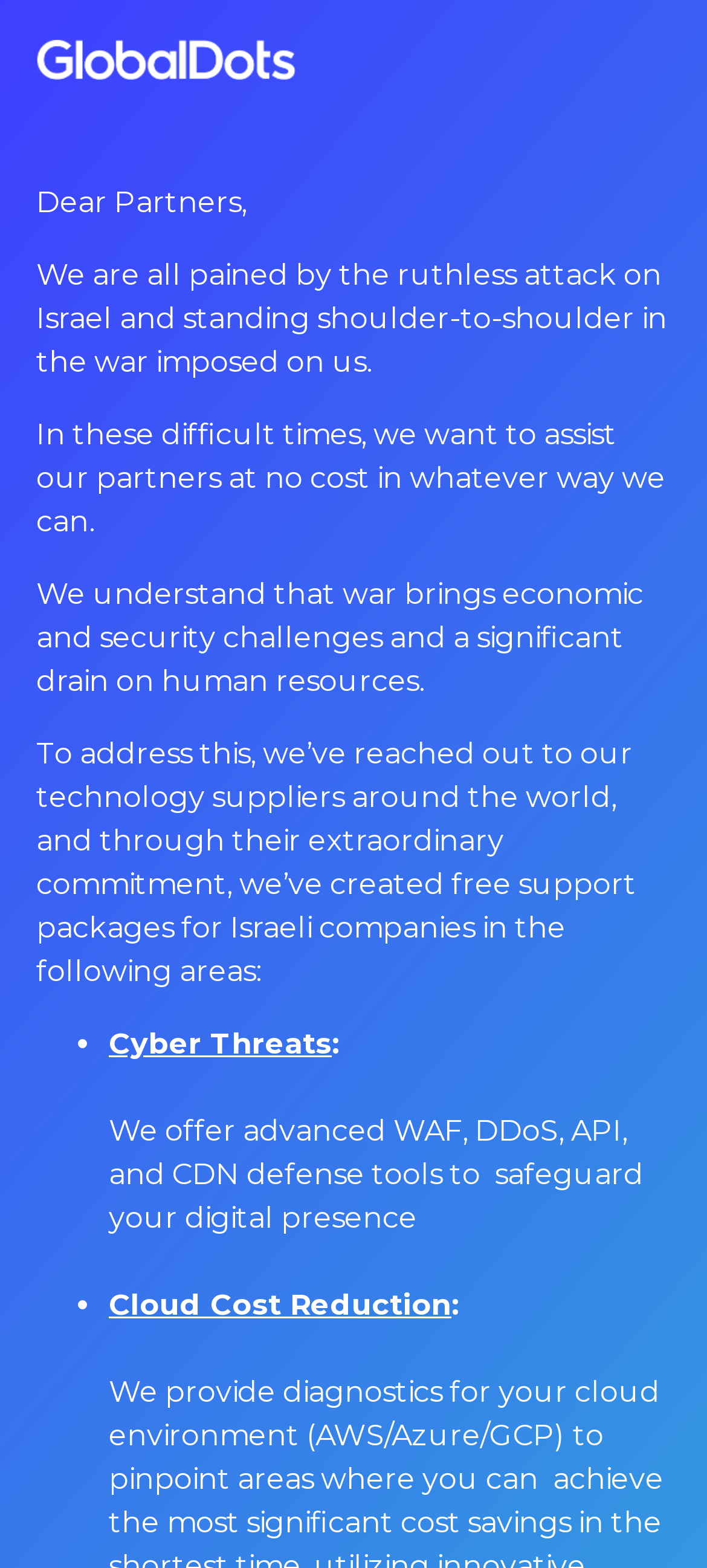What is the tone of the message 'Dear Partners'?
Refer to the screenshot and answer in one word or phrase.

Sympathetic and supportive